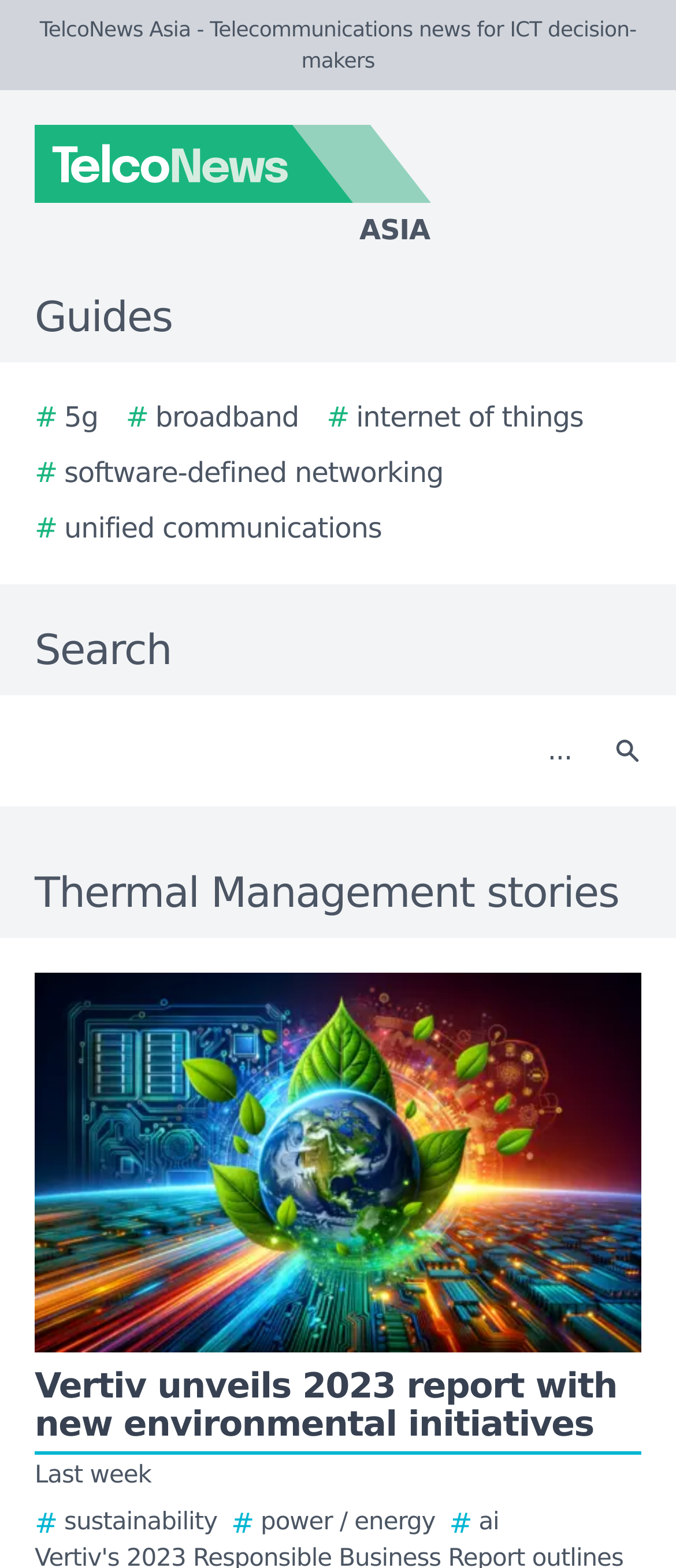Provide an in-depth caption for the elements present on the webpage.

The webpage is a list of Thermal Management stories on TelcoNews Asia, a telecommunications news website for ICT decision-makers. At the top left of the page, there is a logo of TelcoNews Asia, accompanied by the website's name in text. Below the logo, there are several links to guides, including 5G, broadband, internet of things, software-defined networking, and unified communications. 

To the right of the guides, there is a search bar with a search button and a magnifying glass icon. The search bar is located near the top of the page. 

The main content of the page is a list of Thermal Management stories, which is headed by a prominent heading "Thermal Management stories" that spans the entire width of the page. Each story is represented by an image, which takes up a significant portion of the page.